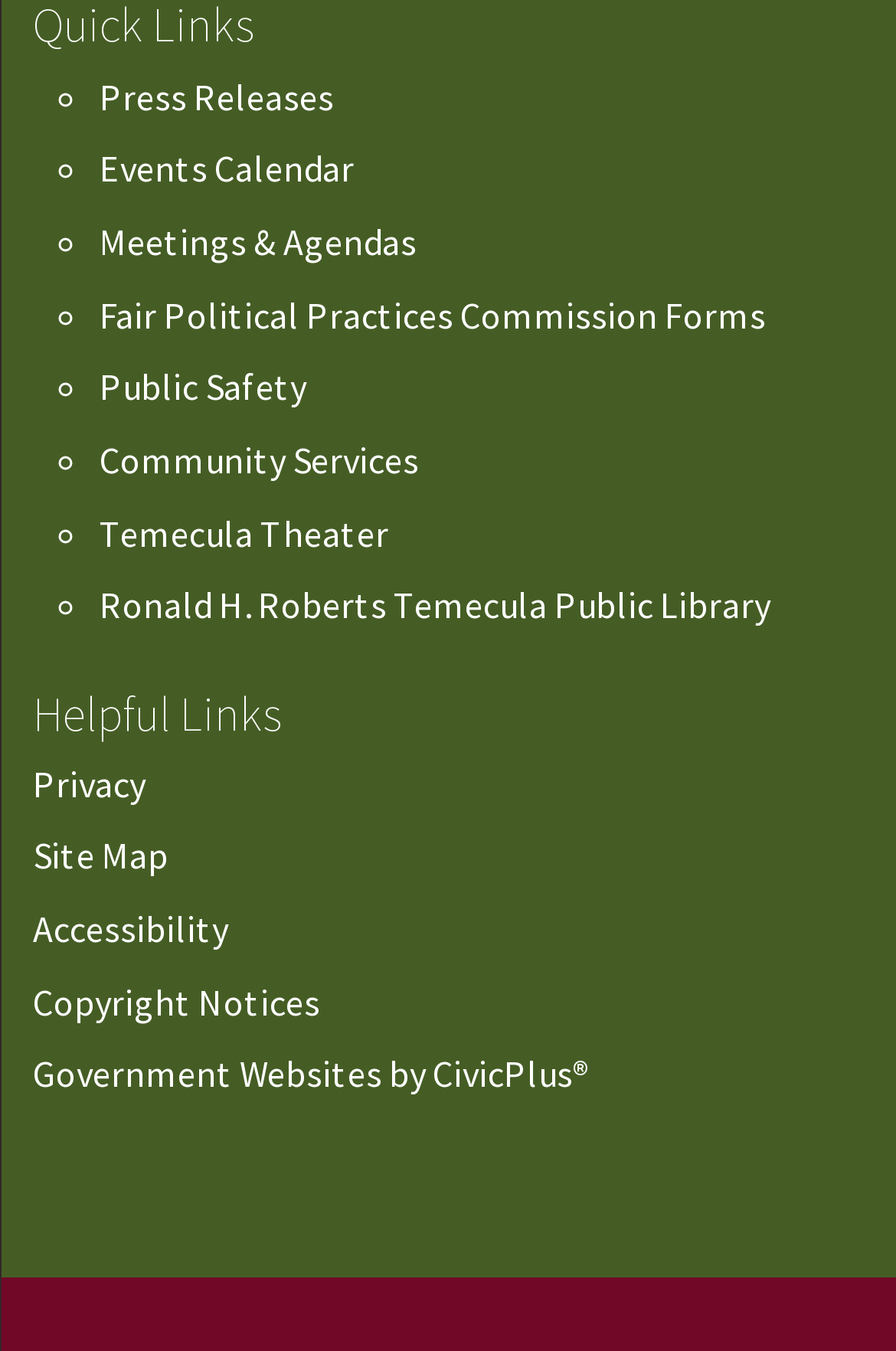Answer the question in a single word or phrase:
What is the second link under the 'Helpful Links' region?

Site Map